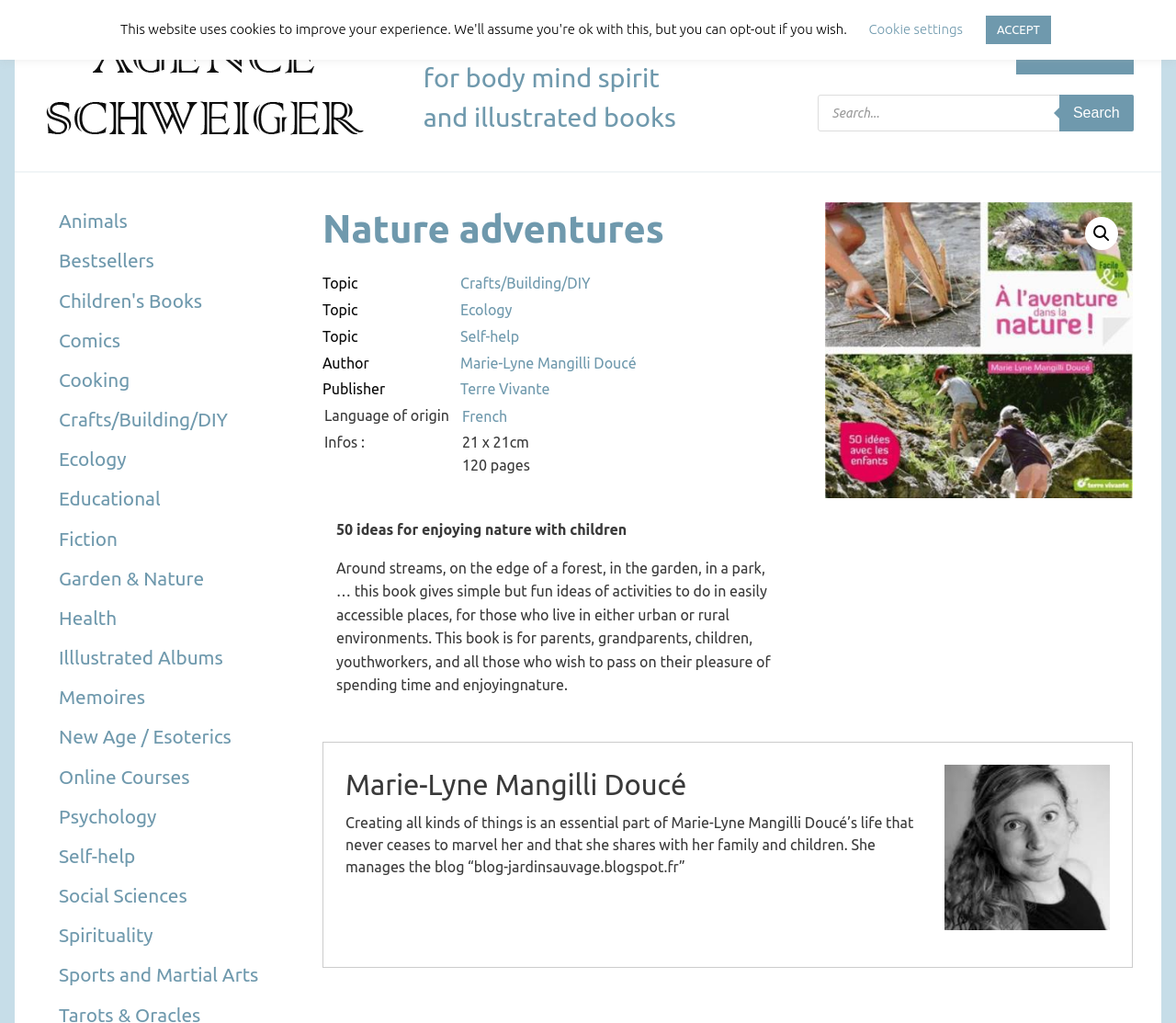How many categories are listed on the left side?
Provide an in-depth answer to the question, covering all aspects.

By counting the static text elements on the left side of the webpage, such as 'Animals', 'Bestsellers', 'Comics', and so on, it can be determined that there are 20 categories listed.